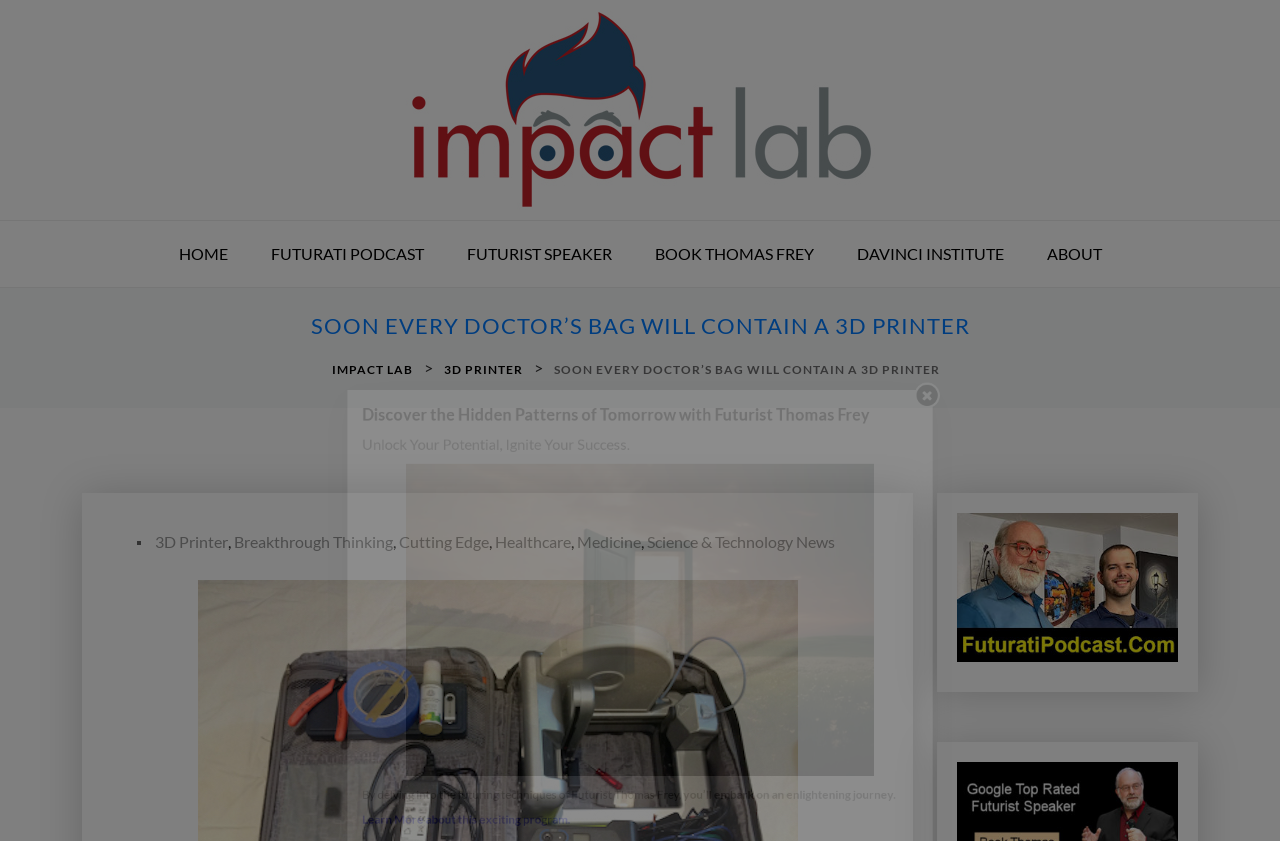What is the topic of the main article?
Answer the question with a single word or phrase, referring to the image.

3D Printer